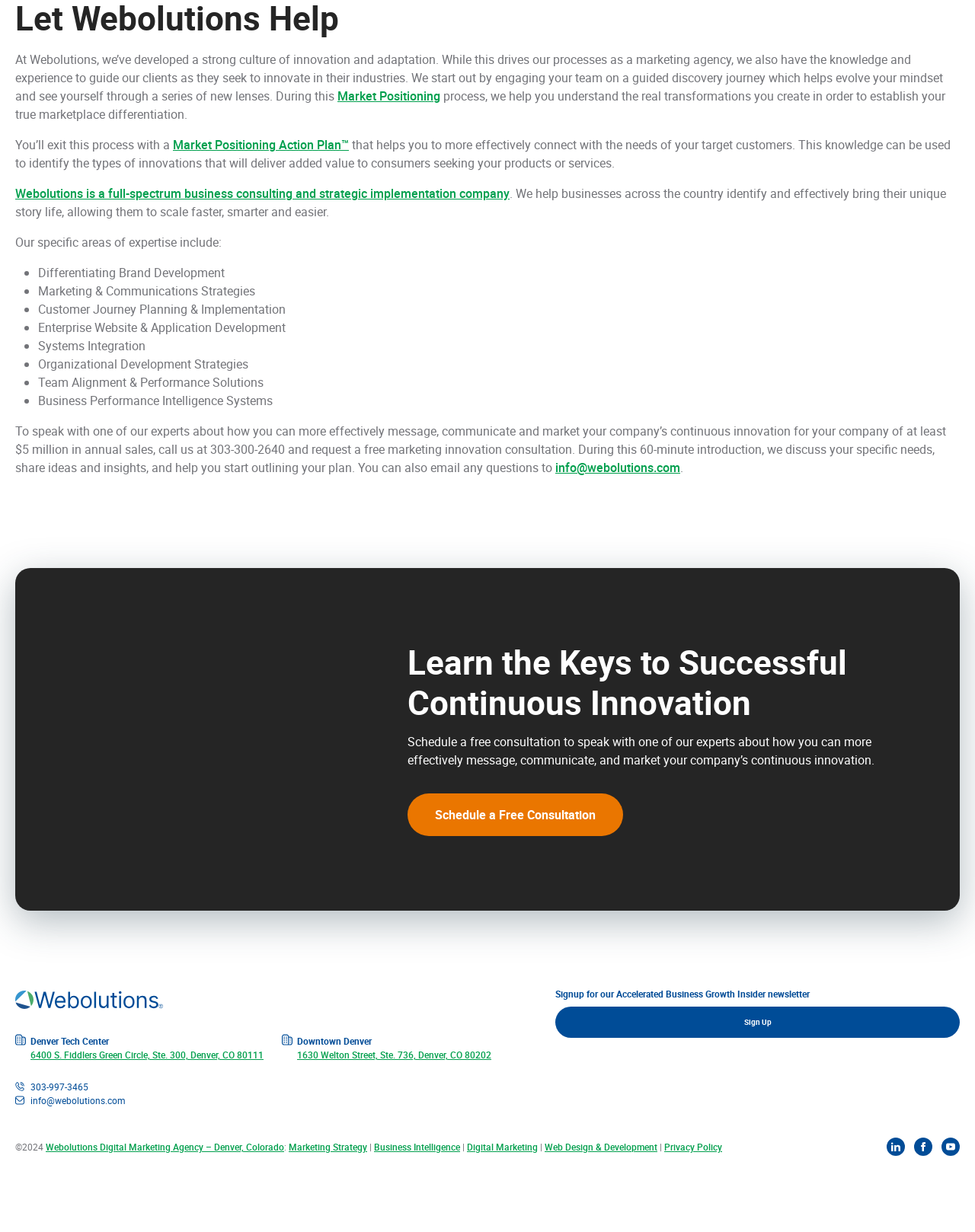Can you look at the image and give a comprehensive answer to the question:
What is the minimum annual sales required for a company to qualify for a free marketing innovation consultation?

According to the webpage, companies with at least $5 million in annual sales can qualify for a free 60-minute marketing innovation consultation with Webolutions.